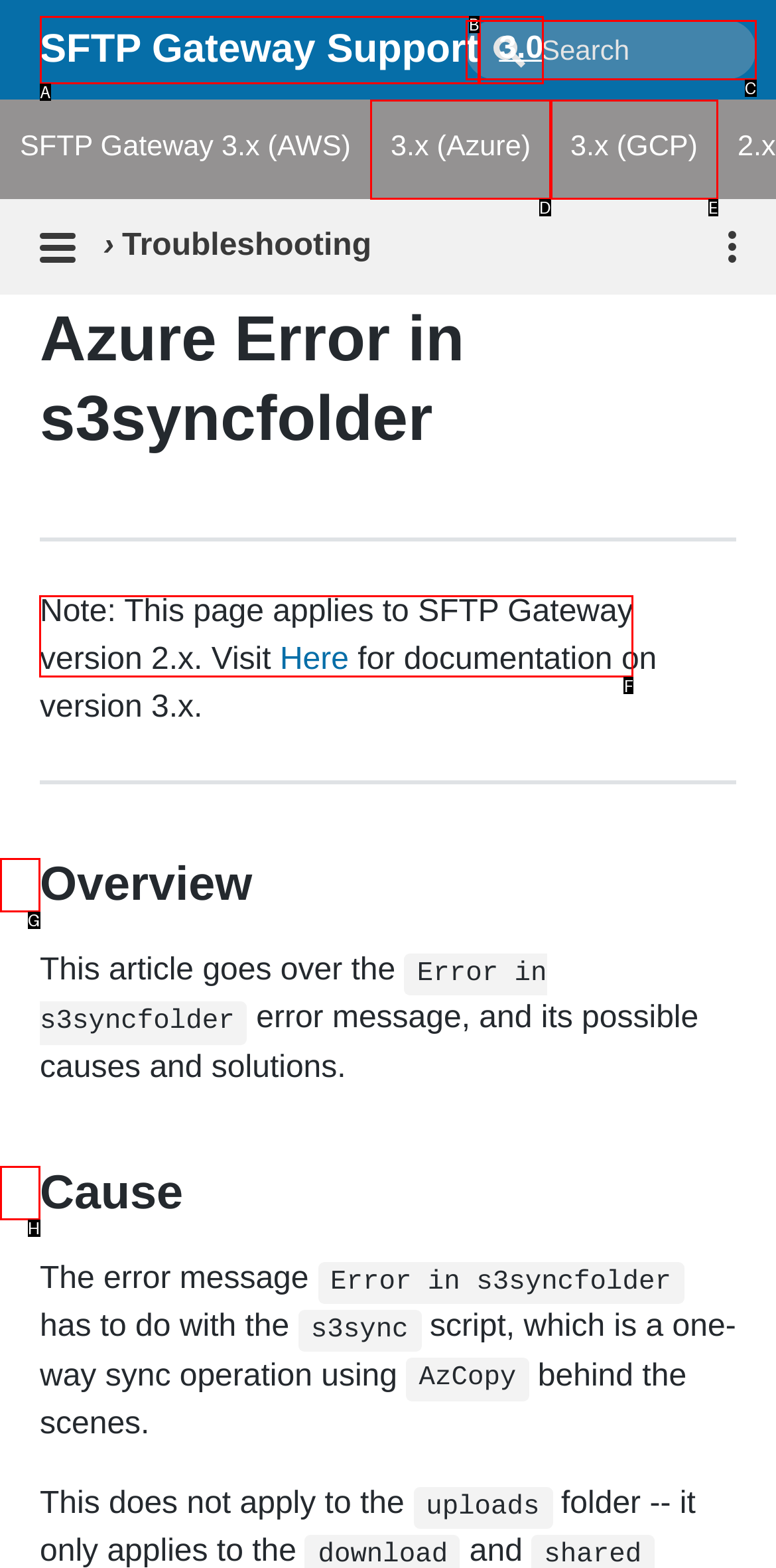To achieve the task: read the note, which HTML element do you need to click?
Respond with the letter of the correct option from the given choices.

F